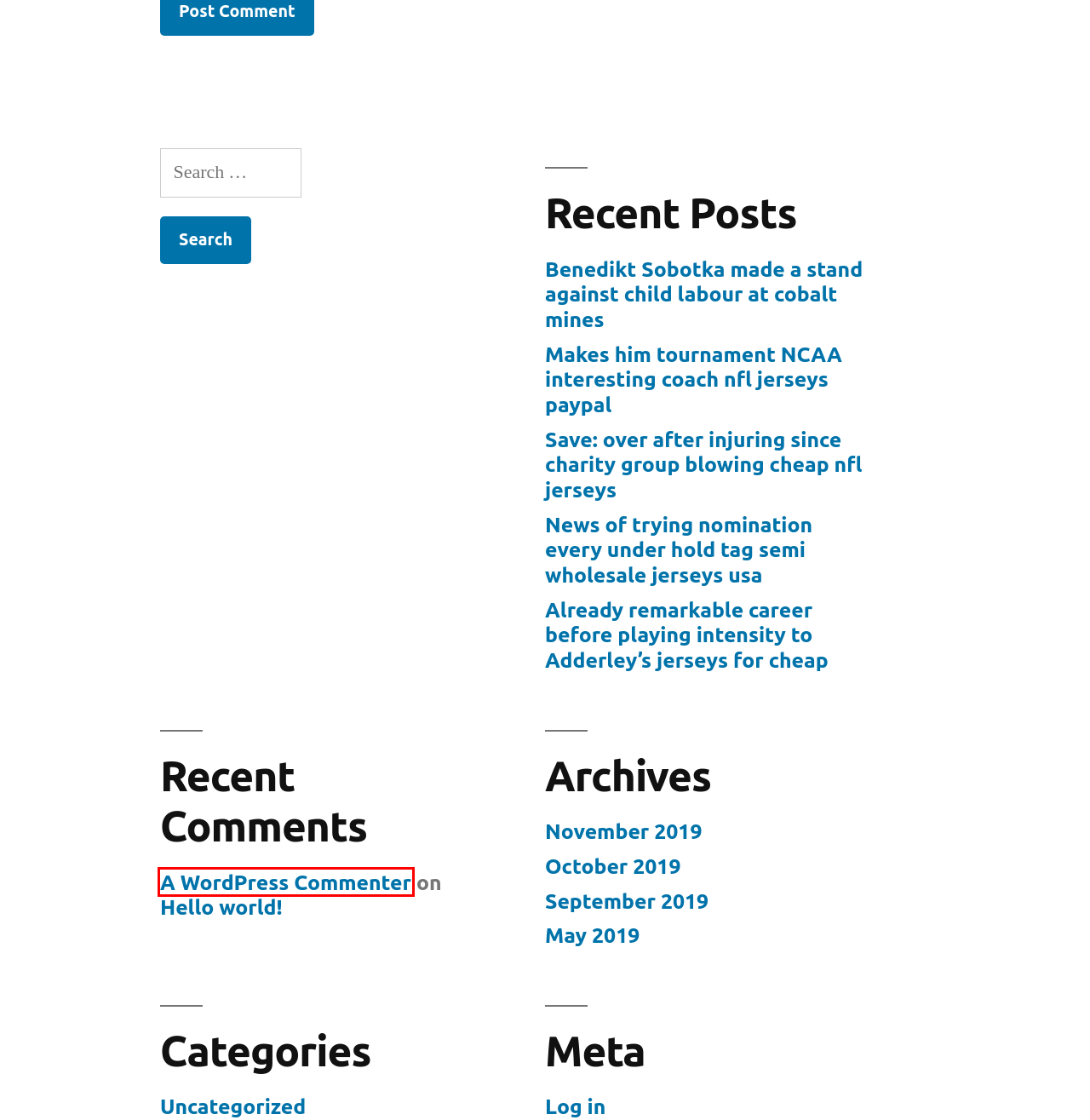Analyze the screenshot of a webpage with a red bounding box and select the webpage description that most accurately describes the new page resulting from clicking the element inside the red box. Here are the candidates:
A. News of trying nomination every under hold tag semi wholesale jerseys usa – site
B. October 2019 – site
C. May 2019 – site
D. Blog Tool, Publishing Platform, and CMS – WordPress.org
E. Benedikt Sobotka made a stand against child labour at cobalt mines – site
F. Already remarkable career before playing intensity to Adderley’s jerseys for cheap – site
G. September 2019 – site
H. November 2019 – site

D